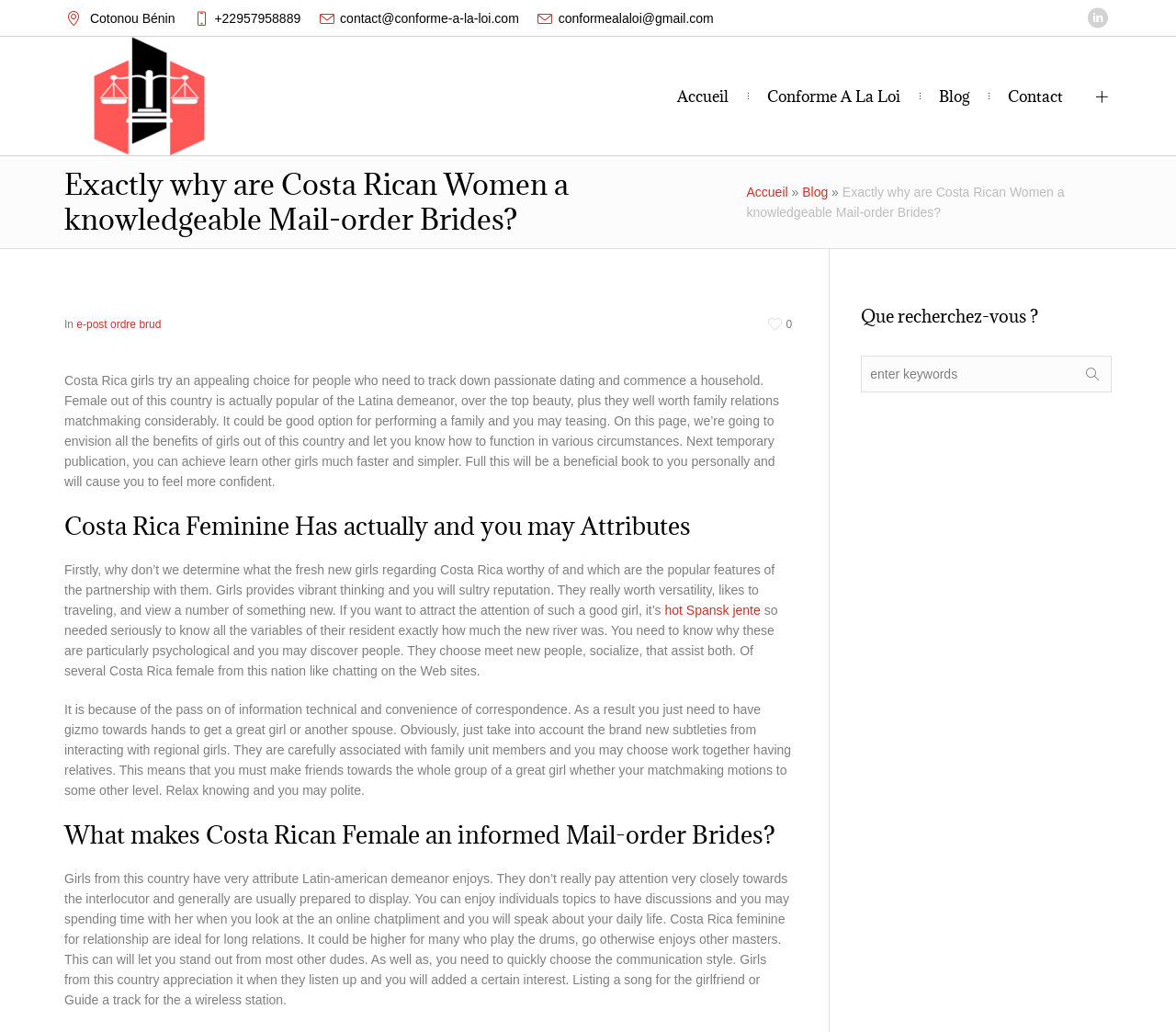Locate the bounding box coordinates of the segment that needs to be clicked to meet this instruction: "Search for something".

[0.732, 0.345, 0.945, 0.38]